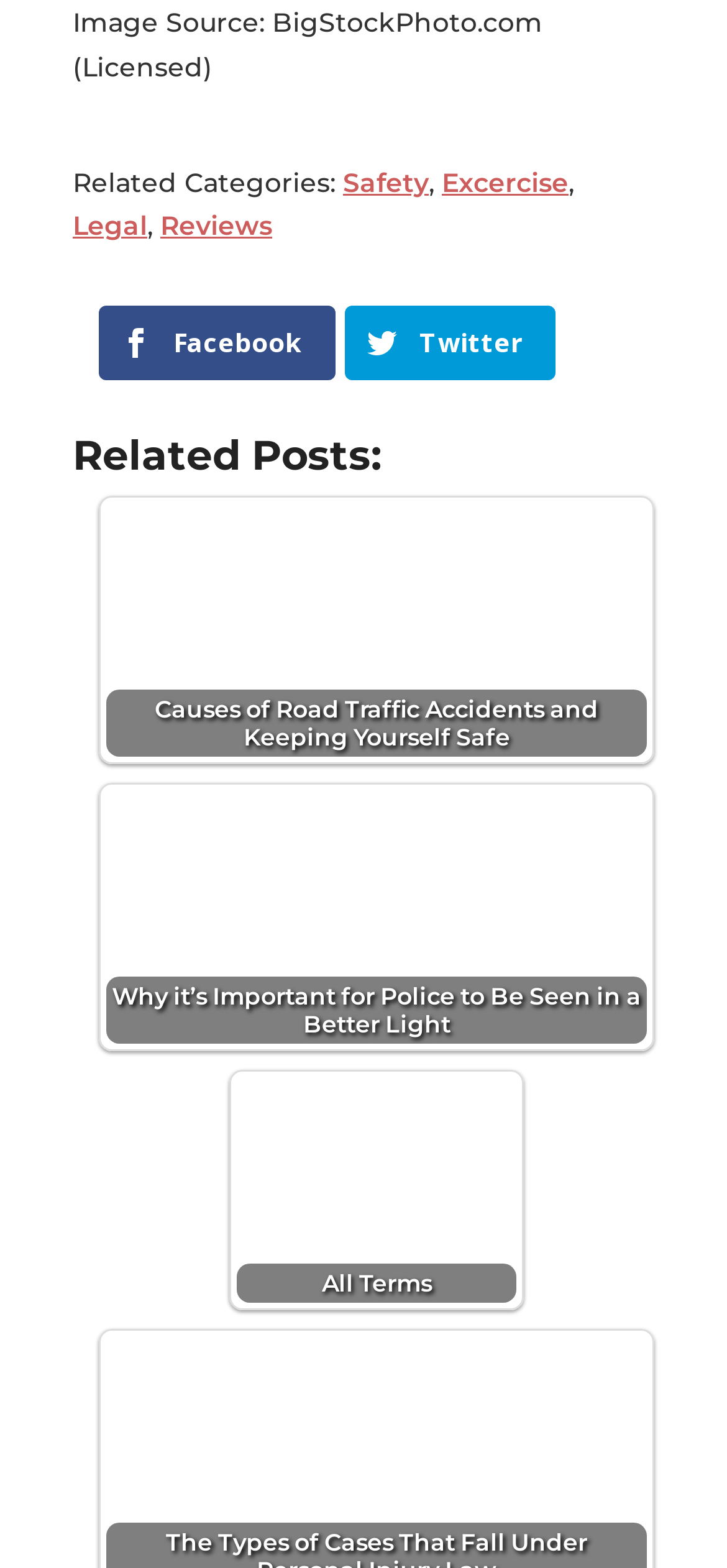From the given element description: "All Terms", find the bounding box for the UI element. Provide the coordinates as four float numbers between 0 and 1, in the order [left, top, right, bottom].

[0.318, 0.684, 0.718, 0.835]